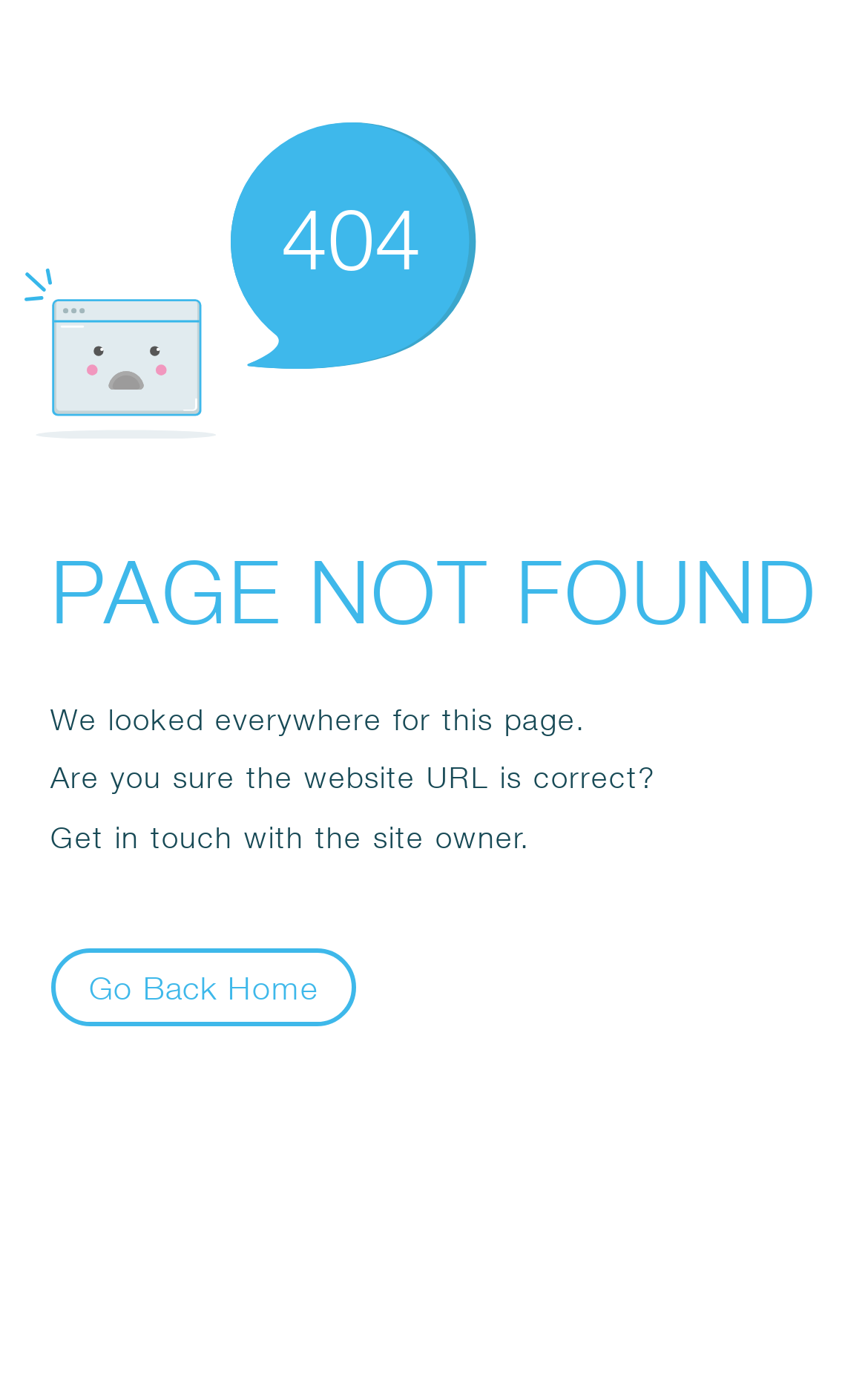Using the element description: "Go Back Home", determine the bounding box coordinates for the specified UI element. The coordinates should be four float numbers between 0 and 1, [left, top, right, bottom].

[0.058, 0.689, 0.411, 0.745]